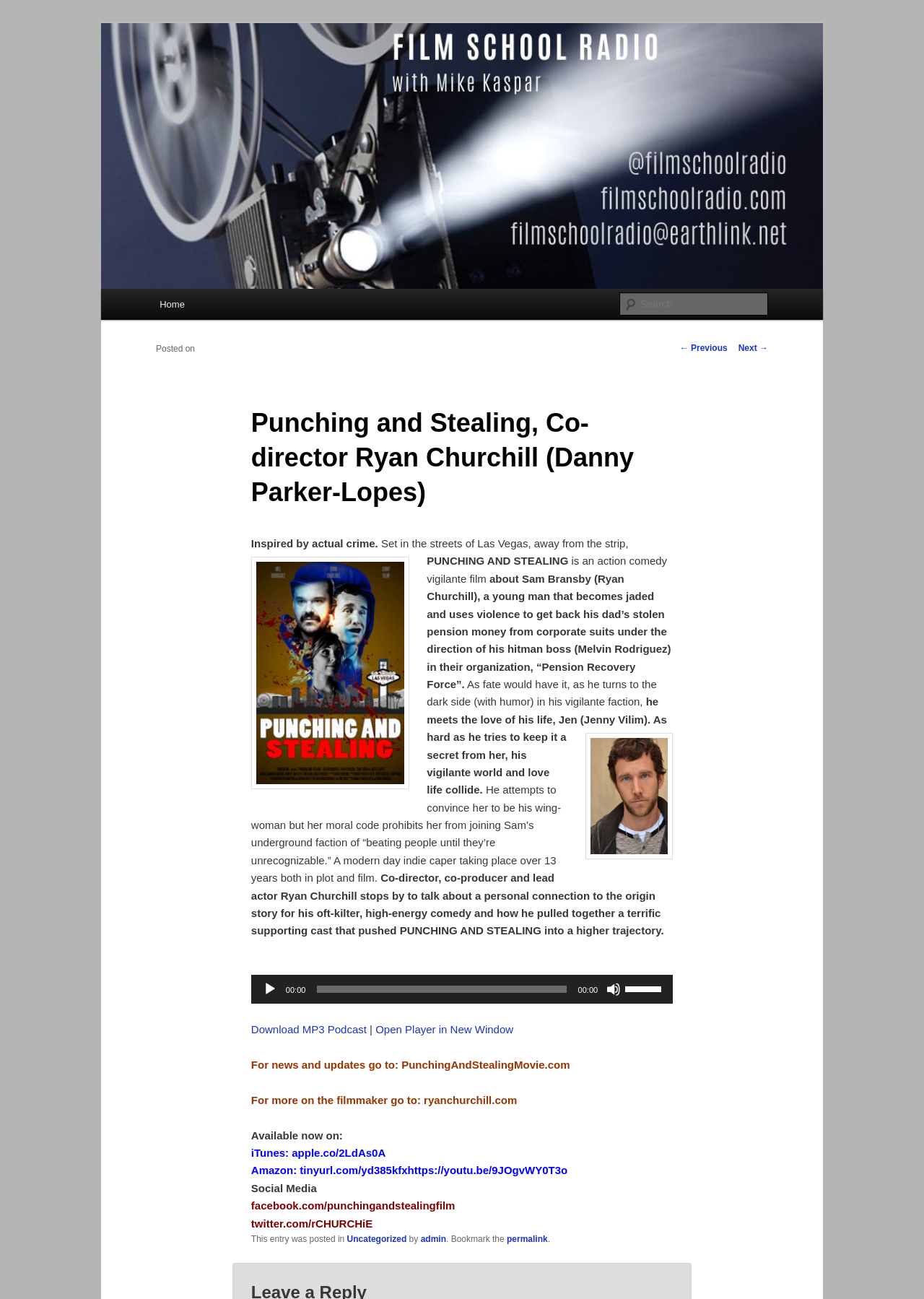What is the type of film discussed in the article?
Give a comprehensive and detailed explanation for the question.

I found the answer by looking at the StaticText 'is an action comedy vigilante film' which describes the type of film discussed in the article.